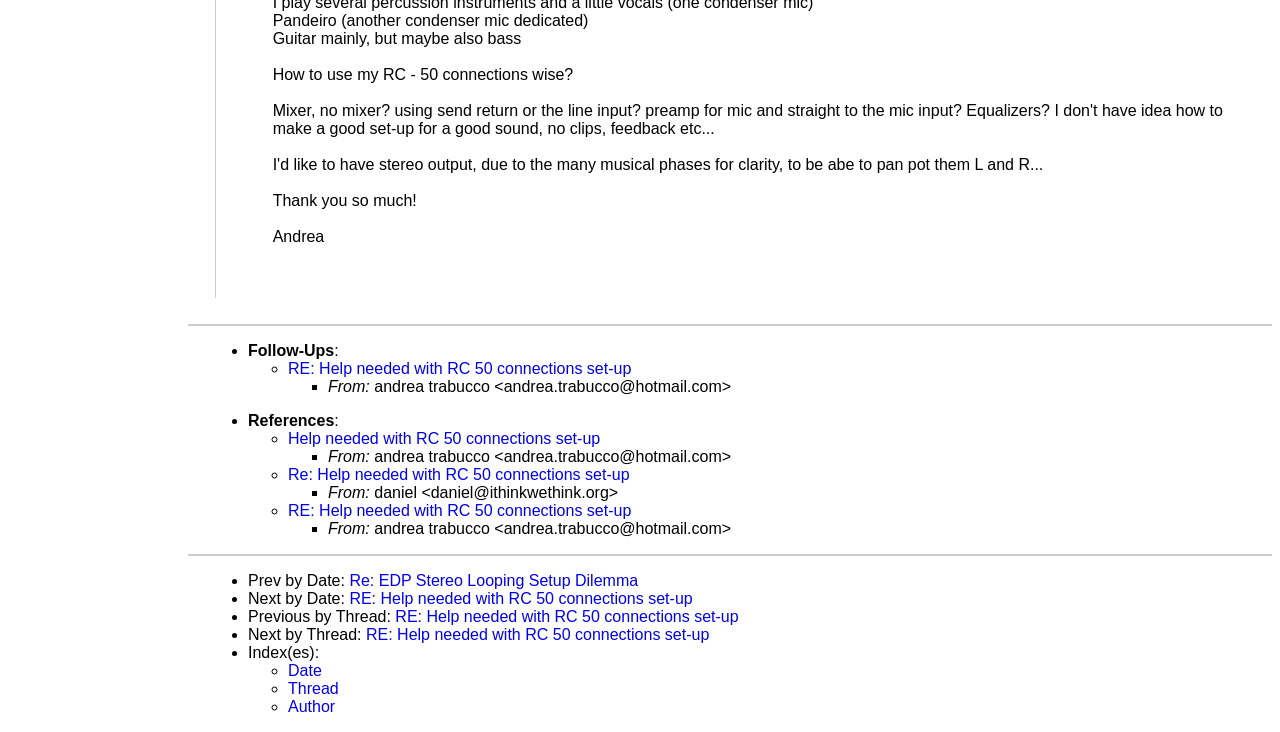Please locate the bounding box coordinates of the region I need to click to follow this instruction: "View the next post by thread".

[0.286, 0.855, 0.554, 0.878]